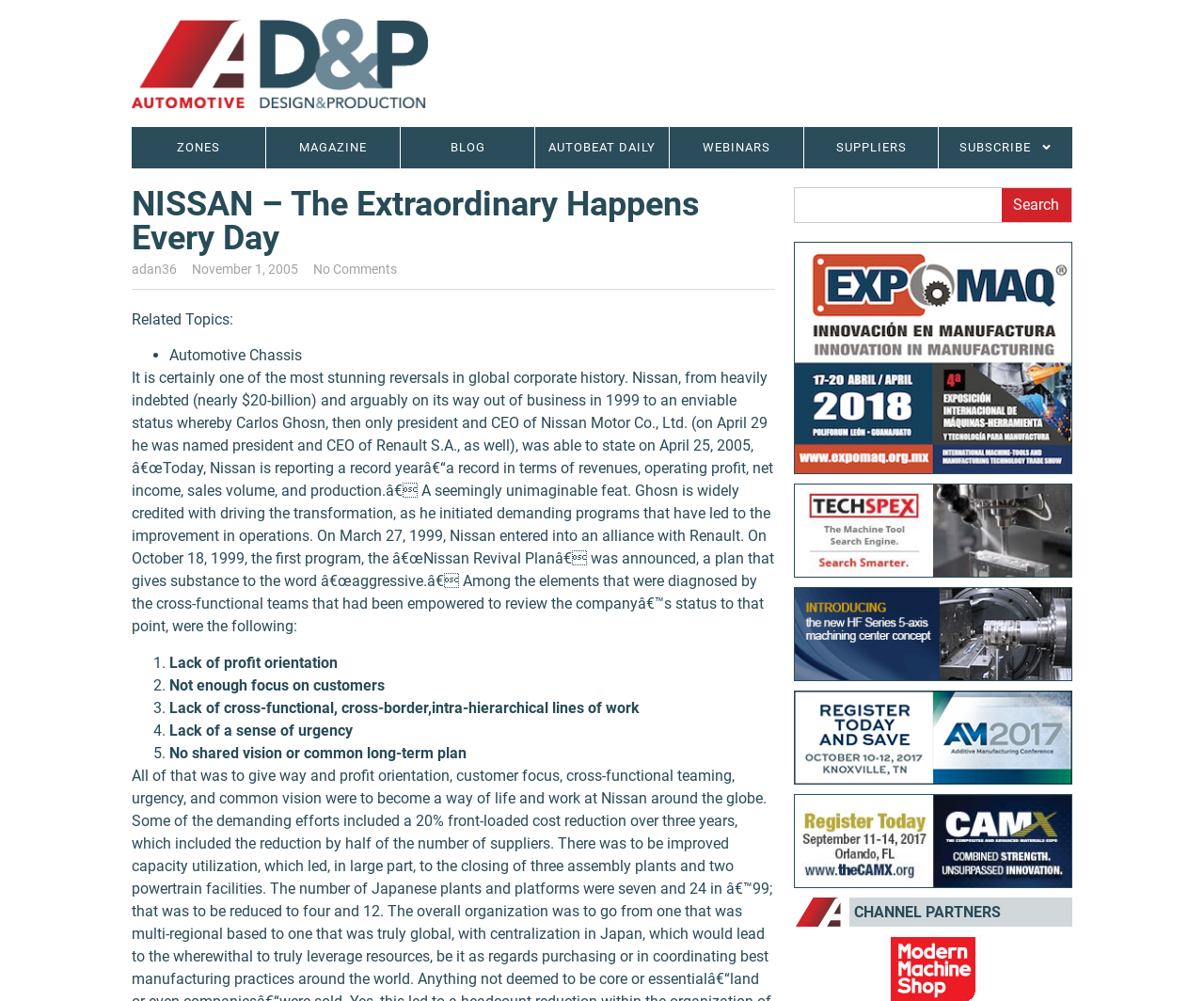Please provide a brief answer to the following inquiry using a single word or phrase:
What is the title of the section below the search box?

CHANNEL PARTNERS